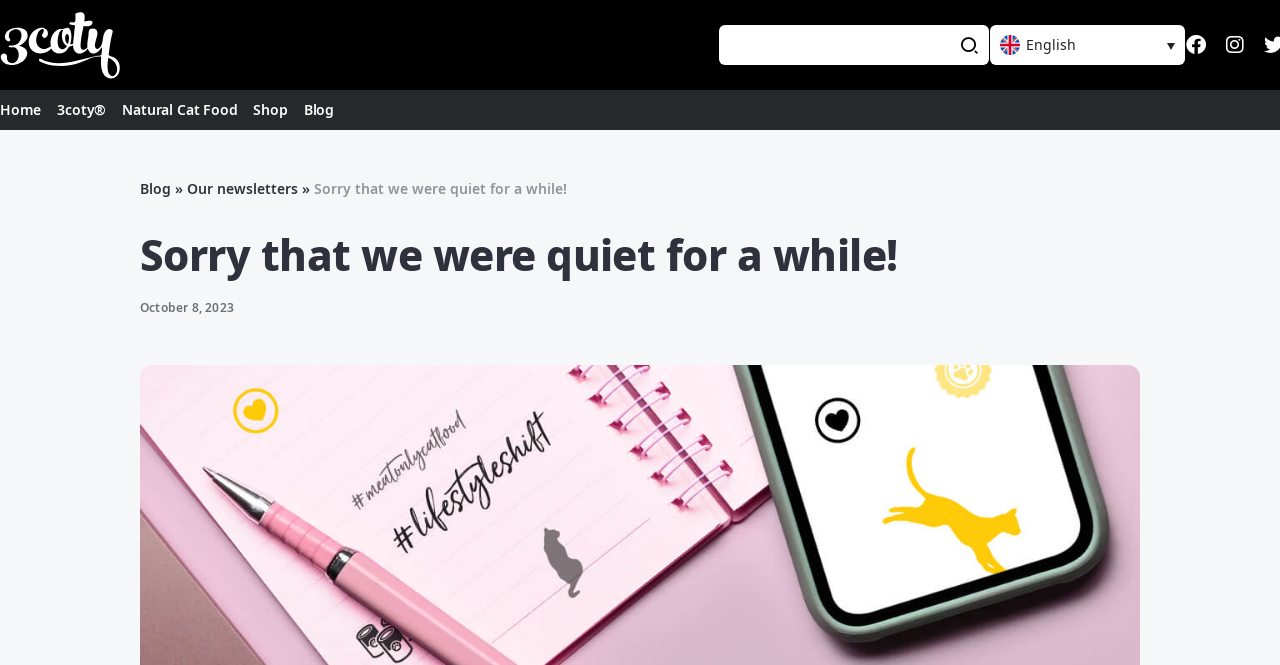Locate the bounding box coordinates of the element that should be clicked to execute the following instruction: "visit the Blog".

[0.231, 0.134, 0.261, 0.194]